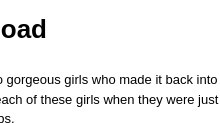Using the details in the image, give a detailed response to the question below:
How many times have the sisters had a photography session?

According to the caption, the photographer is thrilled to see the sisters return for their third session in the studio, implying that this is their third photography session.